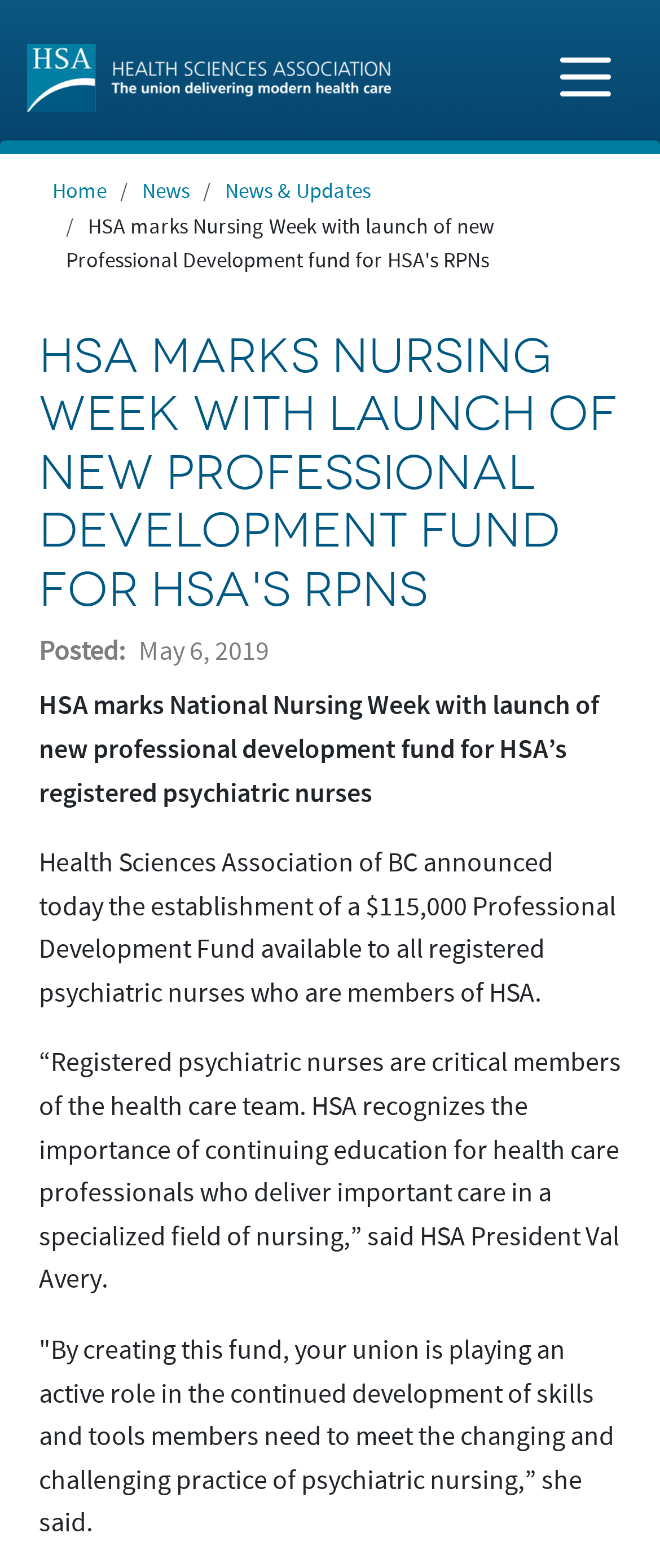Identify the bounding box of the UI element described as follows: "News & Updates". Provide the coordinates as four float numbers in the range of 0 to 1 [left, top, right, bottom].

[0.341, 0.114, 0.562, 0.131]